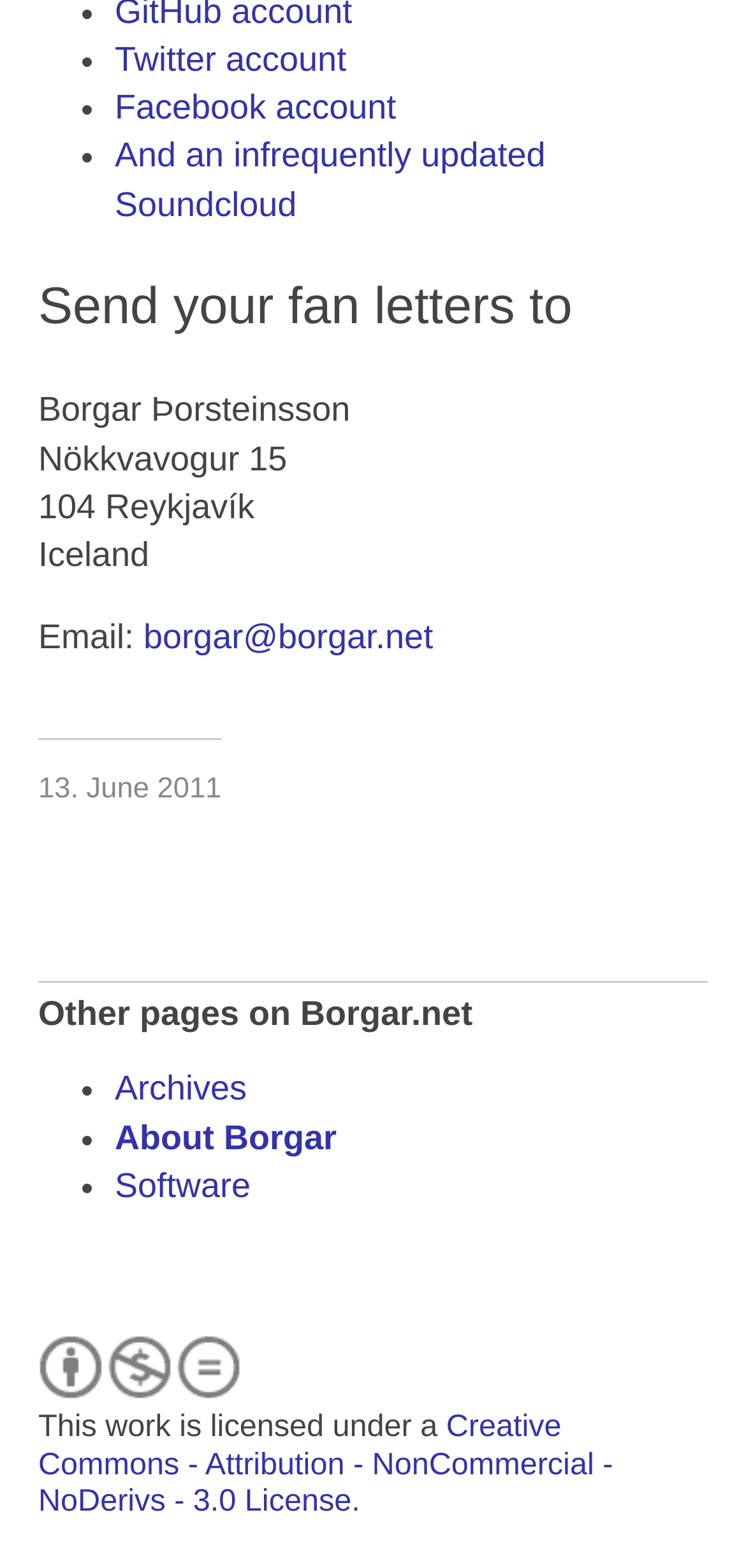Locate the bounding box coordinates of the clickable part needed for the task: "Go to Archives".

[0.154, 0.682, 0.331, 0.707]